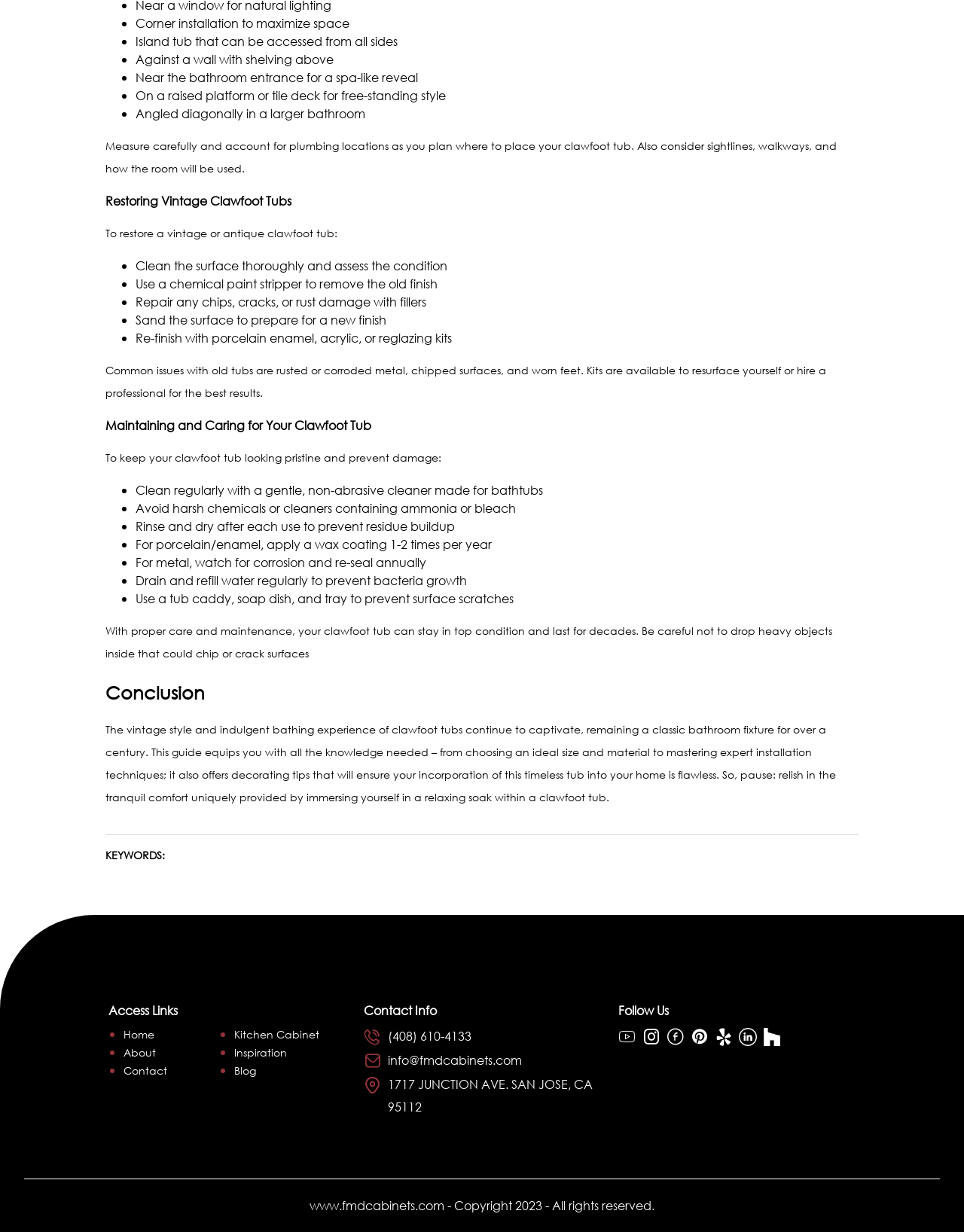Provide a brief response in the form of a single word or phrase:
How often should you re-finish a clawfoot tub?

Not specified